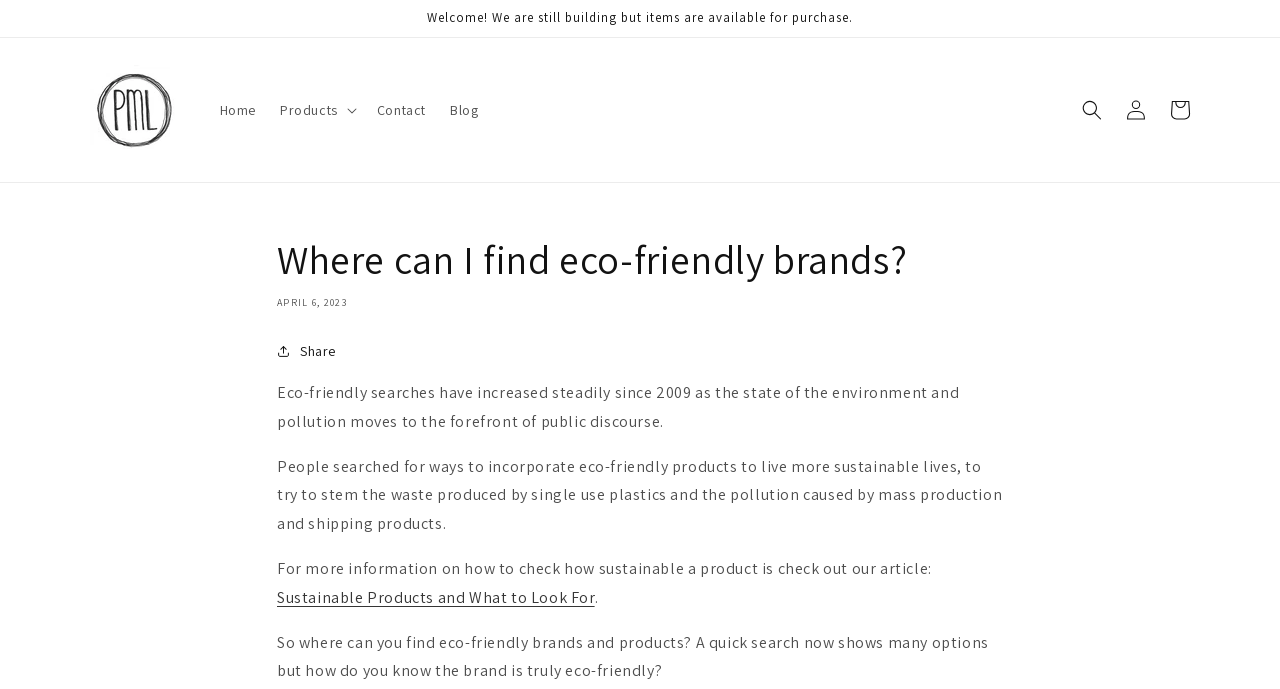Identify the bounding box coordinates of the region that needs to be clicked to carry out this instruction: "Click on the 'Design Services' link". Provide these coordinates as four float numbers ranging from 0 to 1, i.e., [left, top, right, bottom].

None